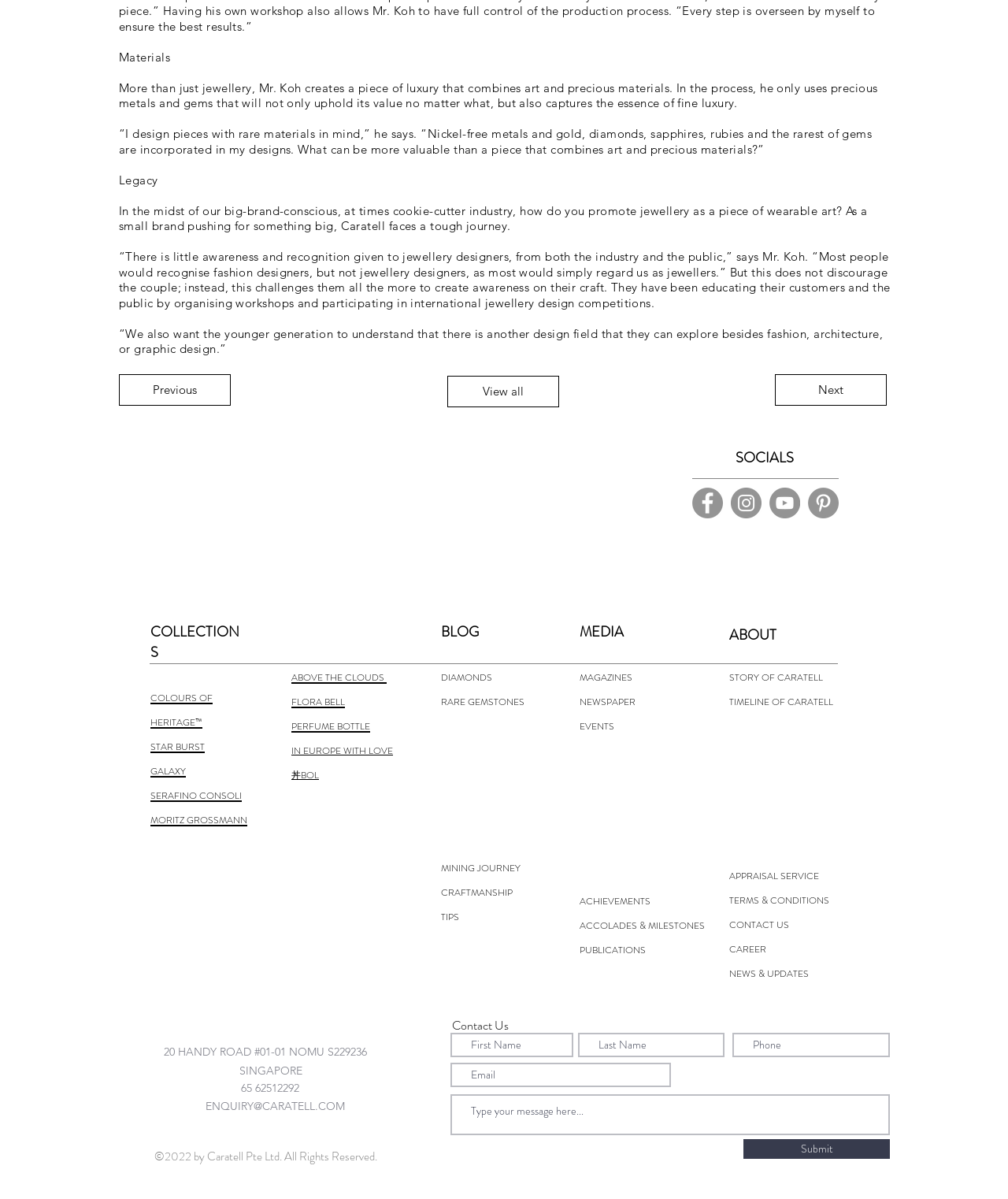Please determine the bounding box of the UI element that matches this description: placeholder="Type your message here...". The coordinates should be given as (top-left x, top-left y, bottom-right x, bottom-right y), with all values between 0 and 1.

[0.447, 0.912, 0.883, 0.947]